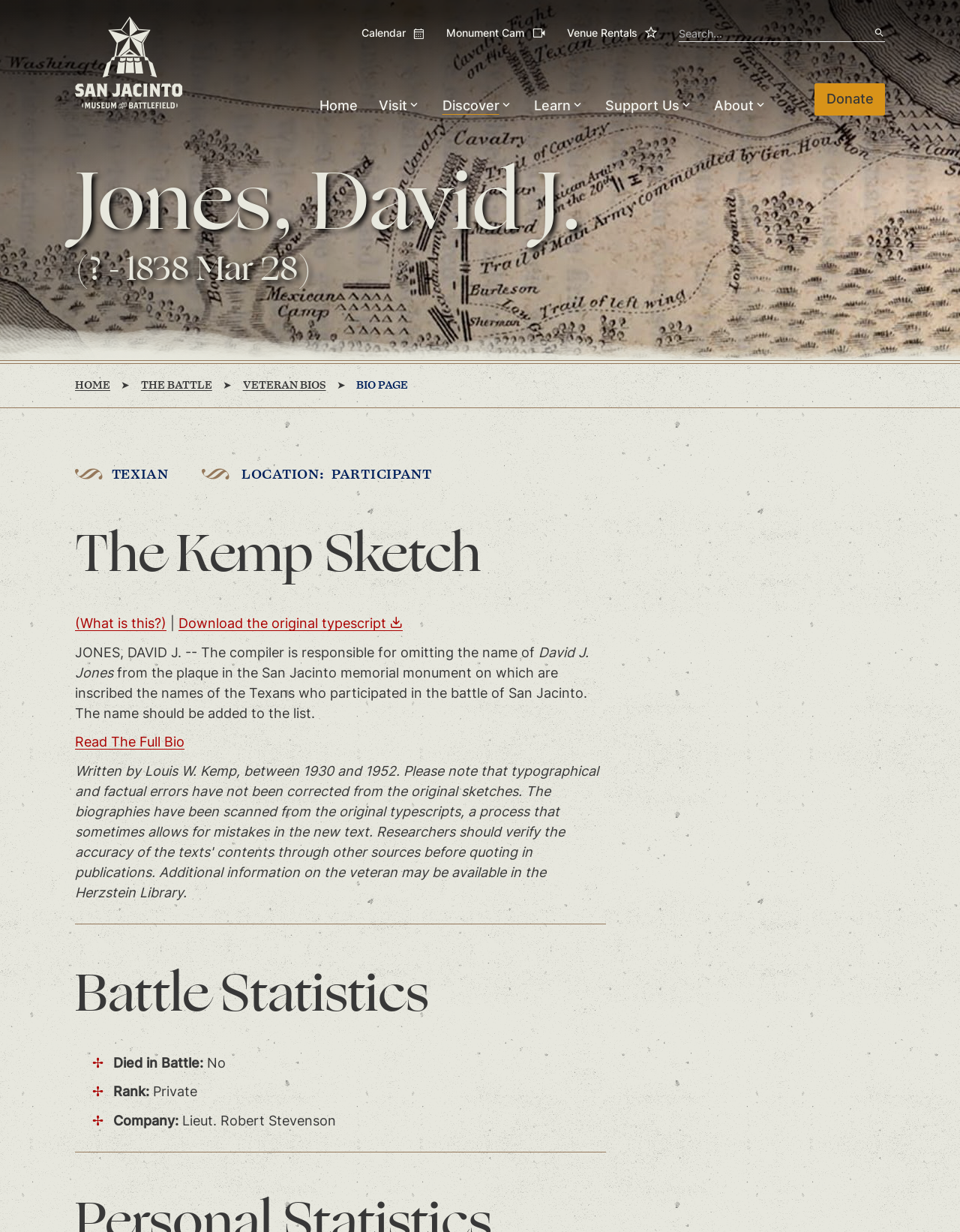Locate the bounding box of the UI element based on this description: "Veteran Bios". Provide four float numbers between 0 and 1 as [left, top, right, bottom].

[0.253, 0.307, 0.34, 0.319]